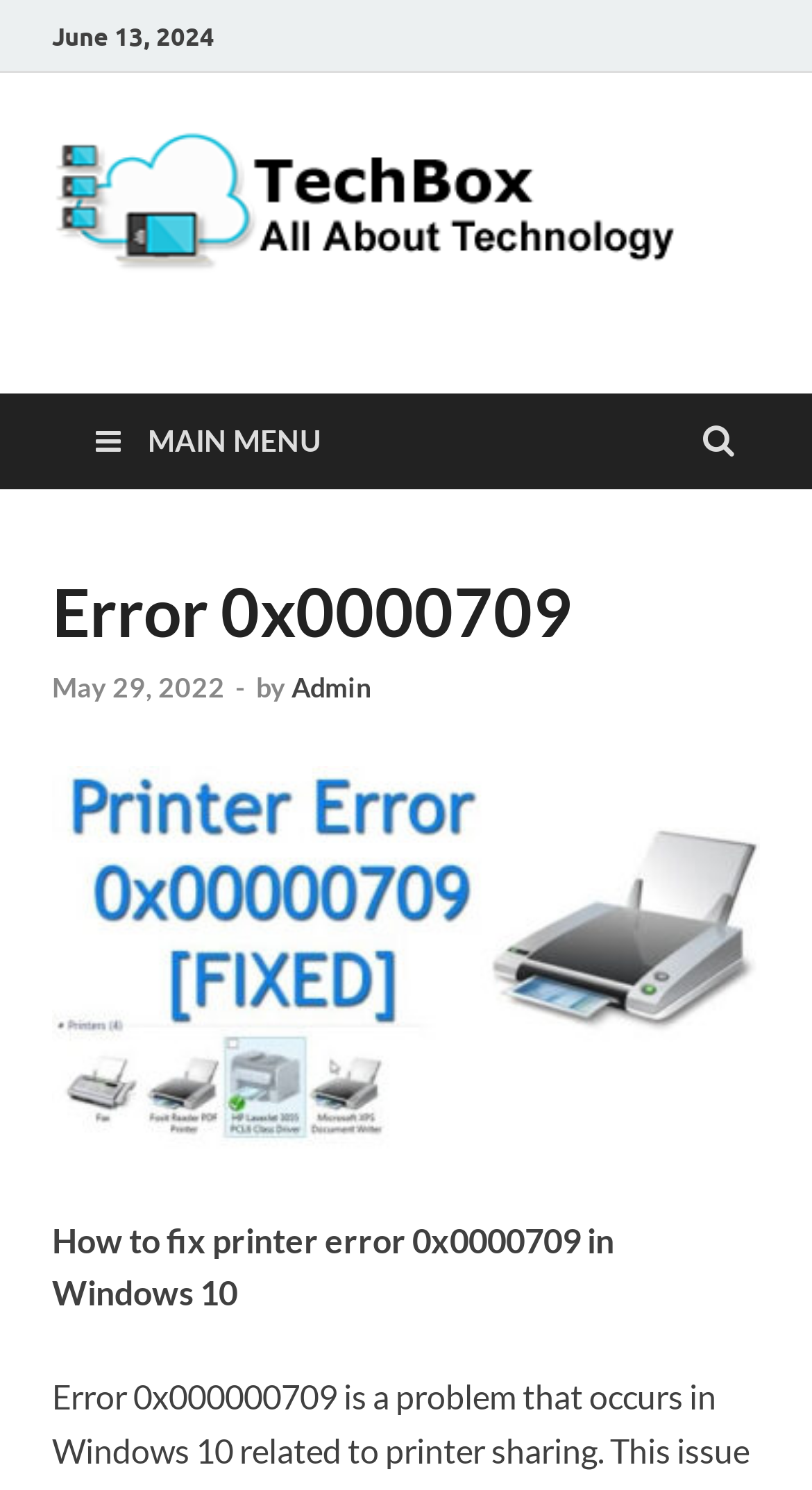What is the name of the website?
Using the information from the image, answer the question thoroughly.

I found the name of the website by looking at the top-left corner of the webpage, where it says 'TechBox – Latest News, Guides, and How-Tos' in a link element.